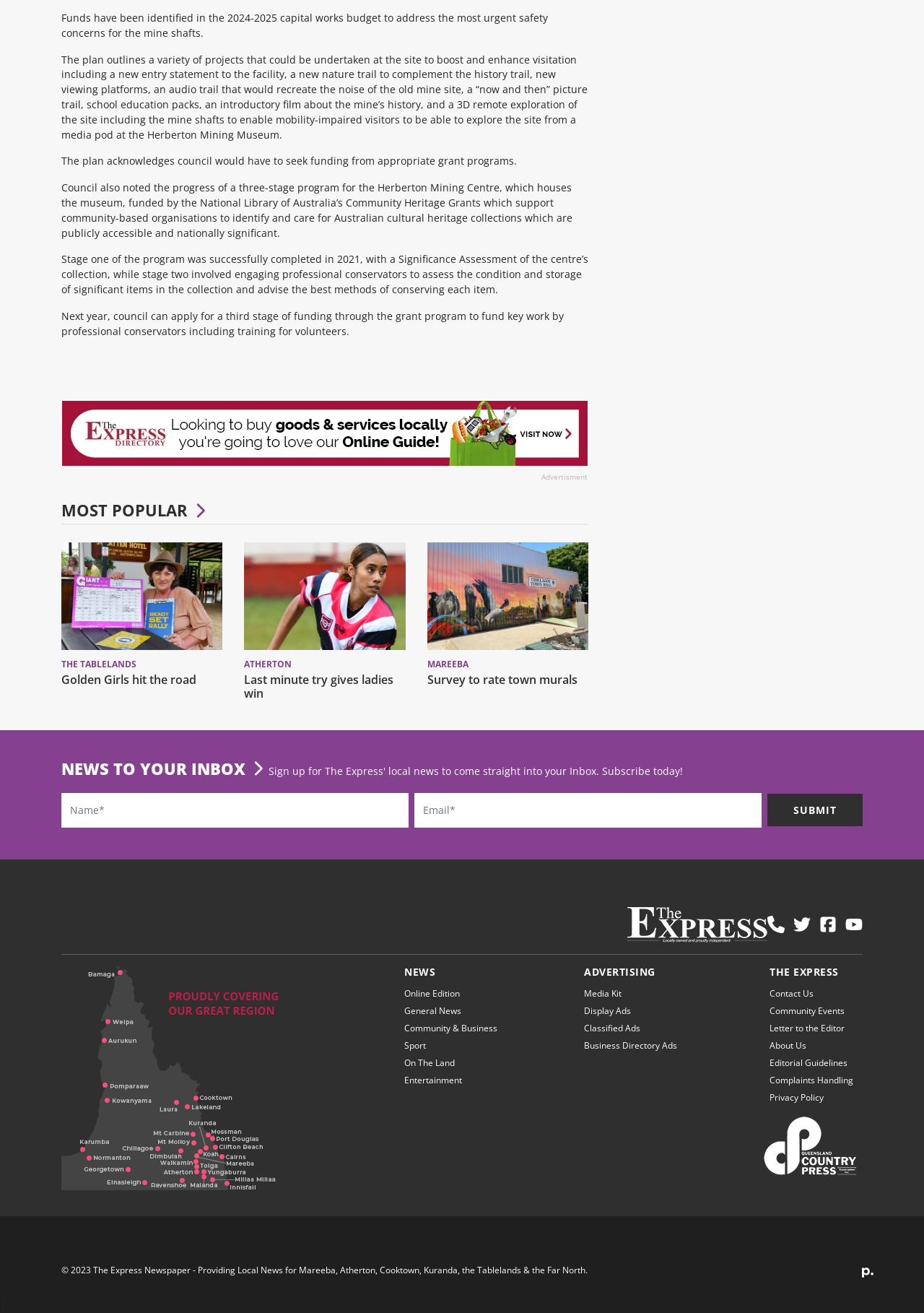Specify the bounding box coordinates of the element's area that should be clicked to execute the given instruction: "Subscribe to newsletter". The coordinates should be four float numbers between 0 and 1, i.e., [left, top, right, bottom].

[0.066, 0.604, 0.442, 0.63]